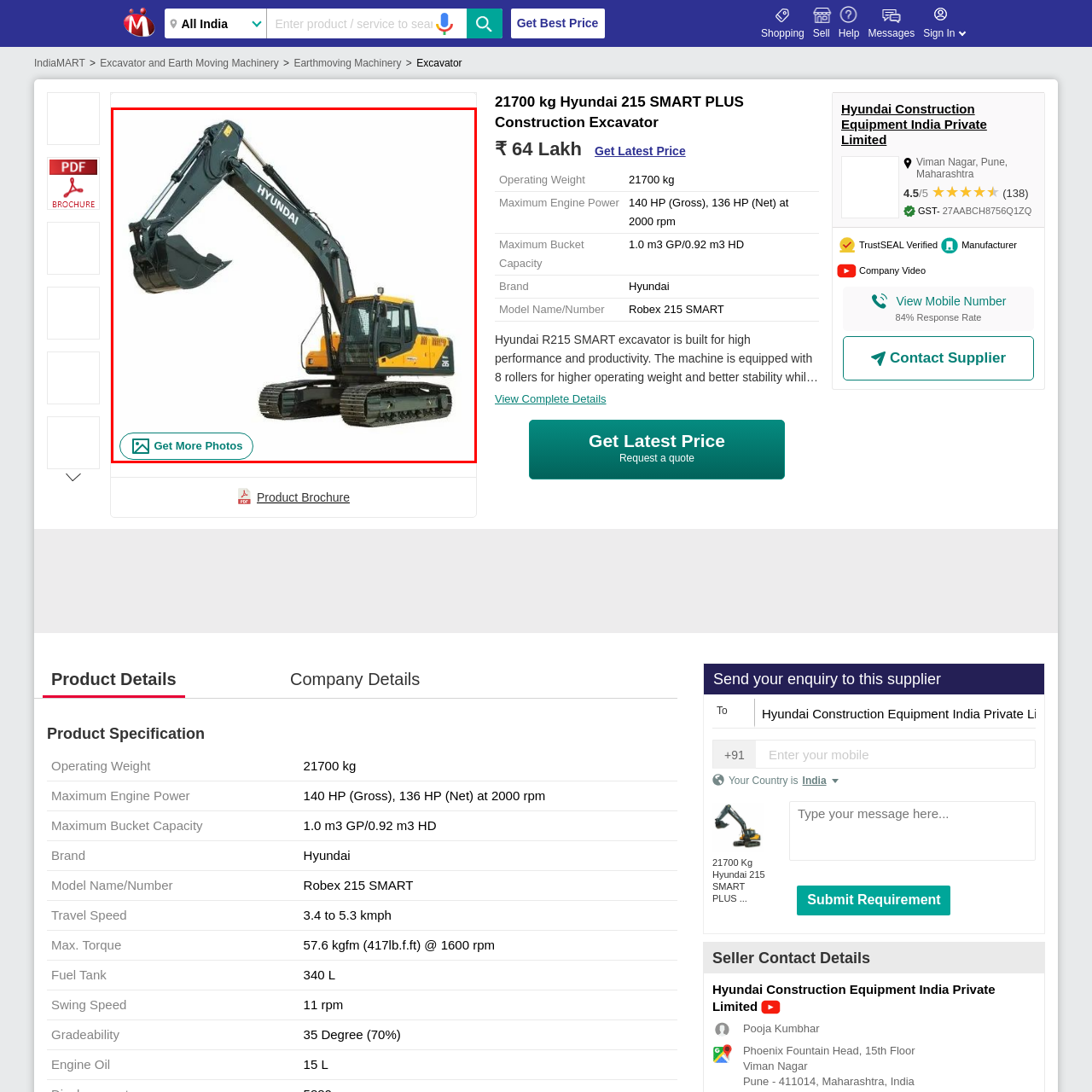What is the purpose of the excavator's articulated arm?
Check the image enclosed by the red bounding box and reply to the question using a single word or phrase.

Digging and loading